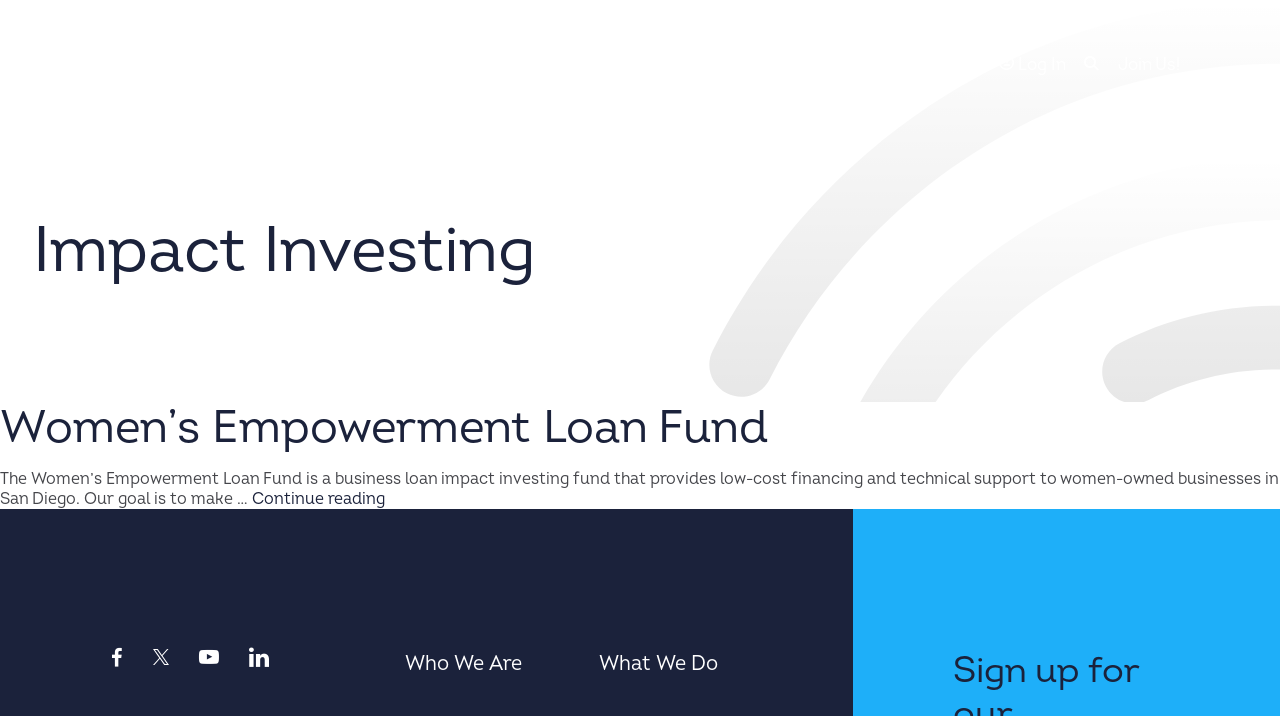Using the information in the image, could you please answer the following question in detail:
What is the name of the category under which the Women’s Empowerment Loan Fund is listed?

The category name can be found above the article section of the webpage, where it is written as 'Impact Investing'.